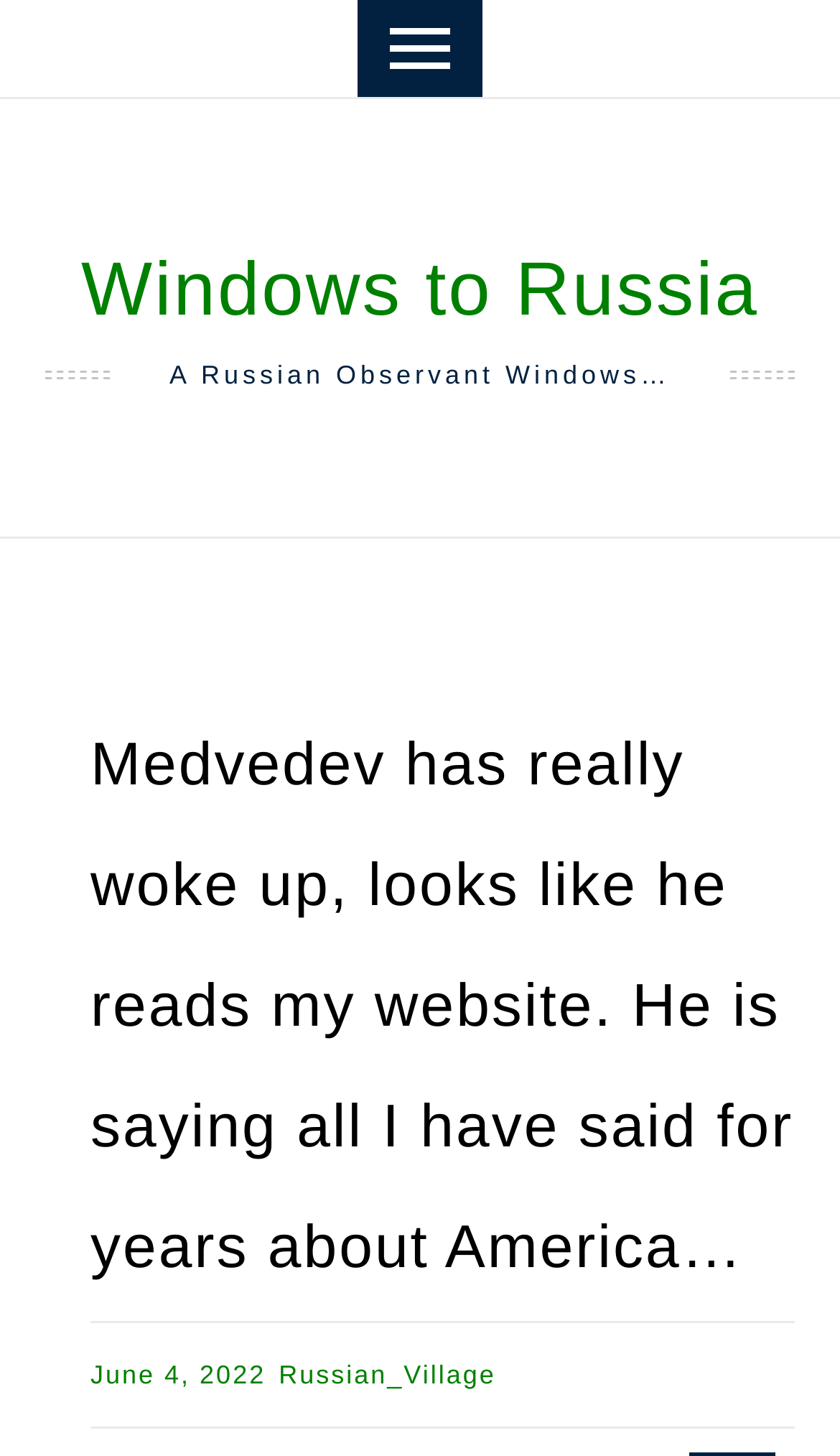Explain the webpage in detail, including its primary components.

The webpage appears to be a blog post or article page. At the top, there is a button labeled "toggle" that controls the primary menu, positioned near the center of the top edge of the page. To the left of the button is a link labeled "Skip to content". 

Below the button, there is a wide complementary section that spans most of the page's width. Within this section, there is a link to the website's homepage, labeled "Windows to Russia", positioned near the top-left corner. Next to it is a static text element displaying the title "A Russian Observant Windows…".

Further down, there is another complementary section that occupies a similar width as the previous one. This section contains a header with a lengthy title, "Medvedev has really woke up, looks like he reads my website. He is saying all I have said for years about America…", which takes up most of the section's height. Below the title, there are two links: one labeled "June 4, 2022" and another labeled "Russian_Village", positioned side by side near the bottom edge of the section.